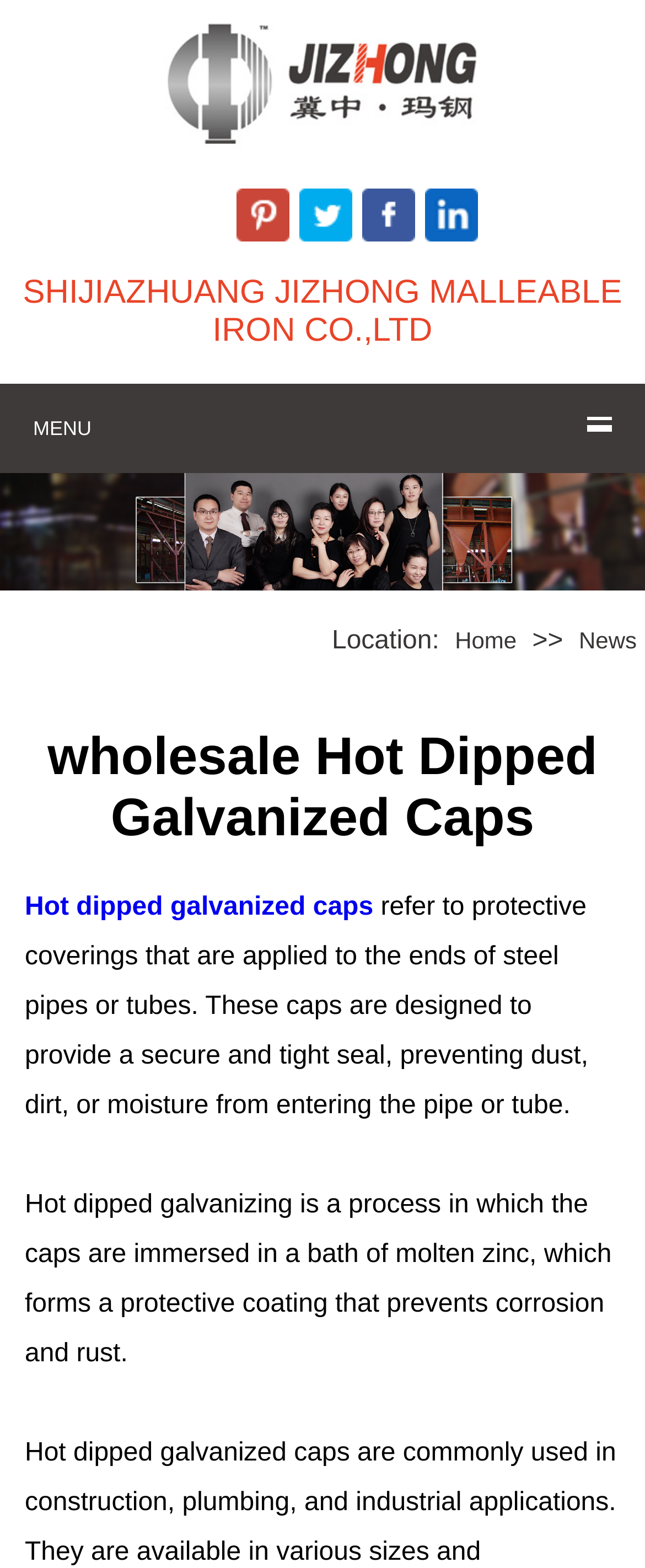Please answer the following question as detailed as possible based on the image: 
How many social media links are there?

I counted the number of social media links by looking at the top-right corner of the webpage, where I found links to pinterest, twitter, facebook, and linkedin, which are four in total.